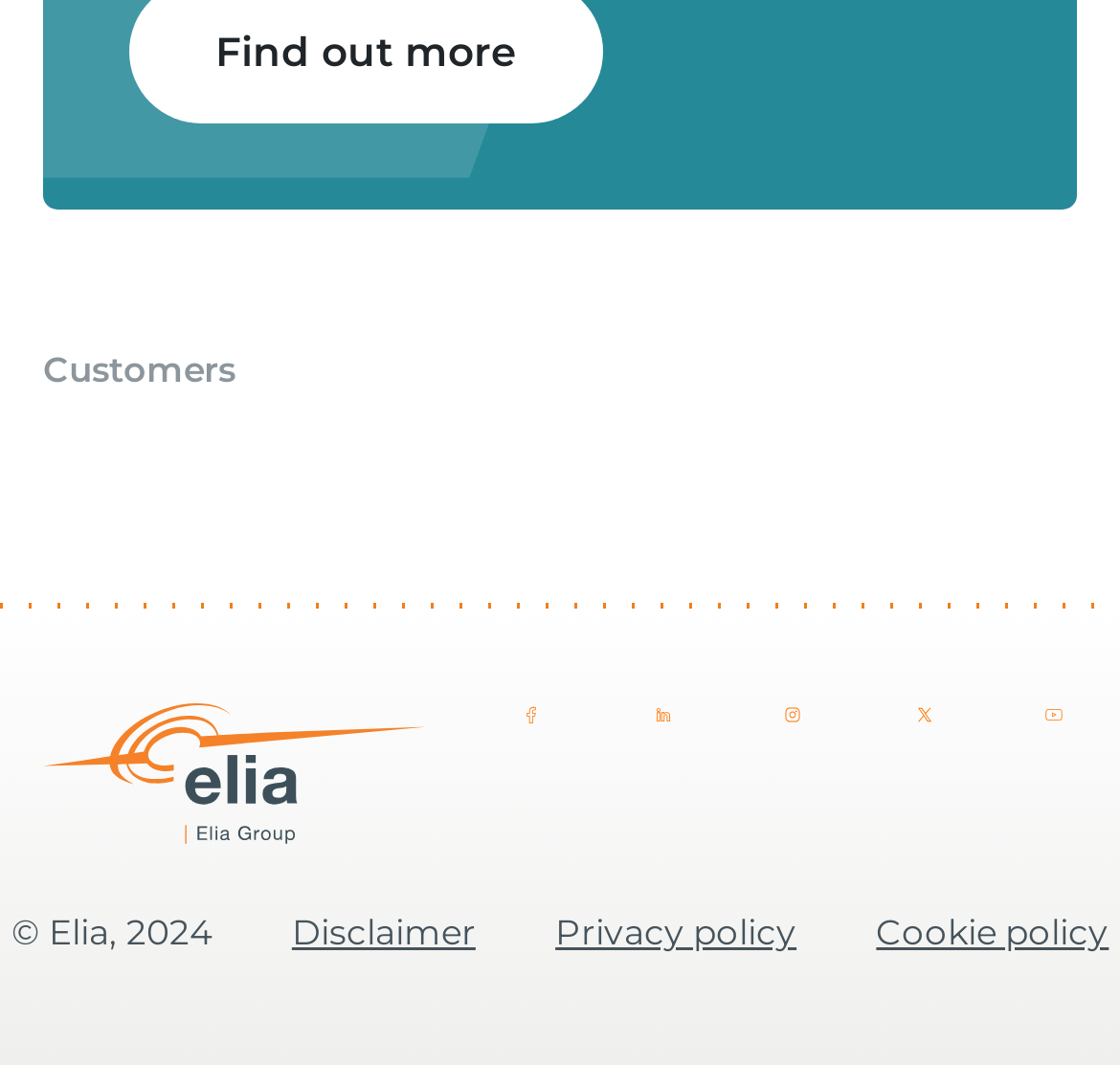Identify the bounding box coordinates for the element you need to click to achieve the following task: "Check Privacy policy". The coordinates must be four float values ranging from 0 to 1, formatted as [left, top, right, bottom].

[0.496, 0.855, 0.711, 0.896]